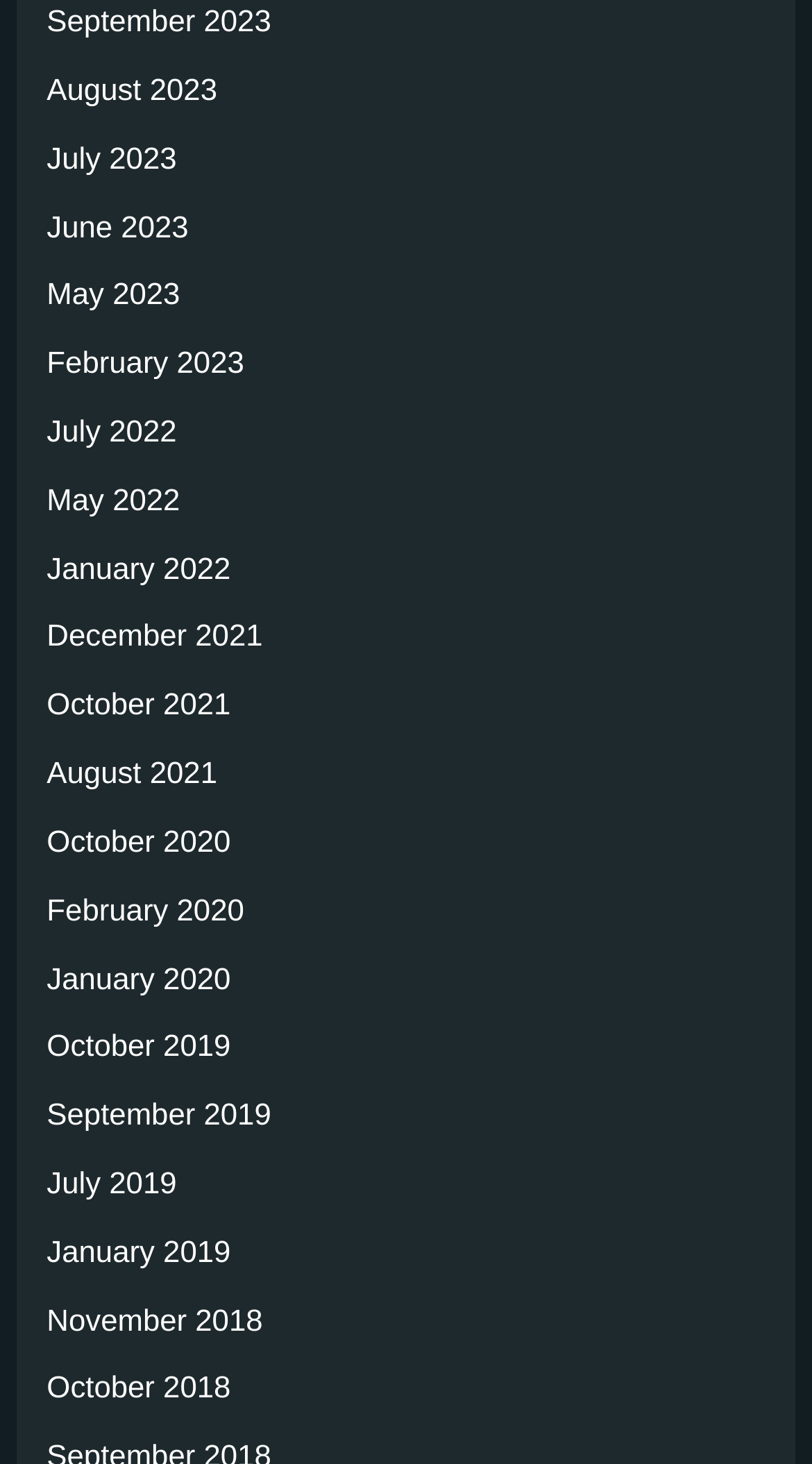Please answer the following question using a single word or phrase: 
What is the earliest month available on this webpage?

January 2018